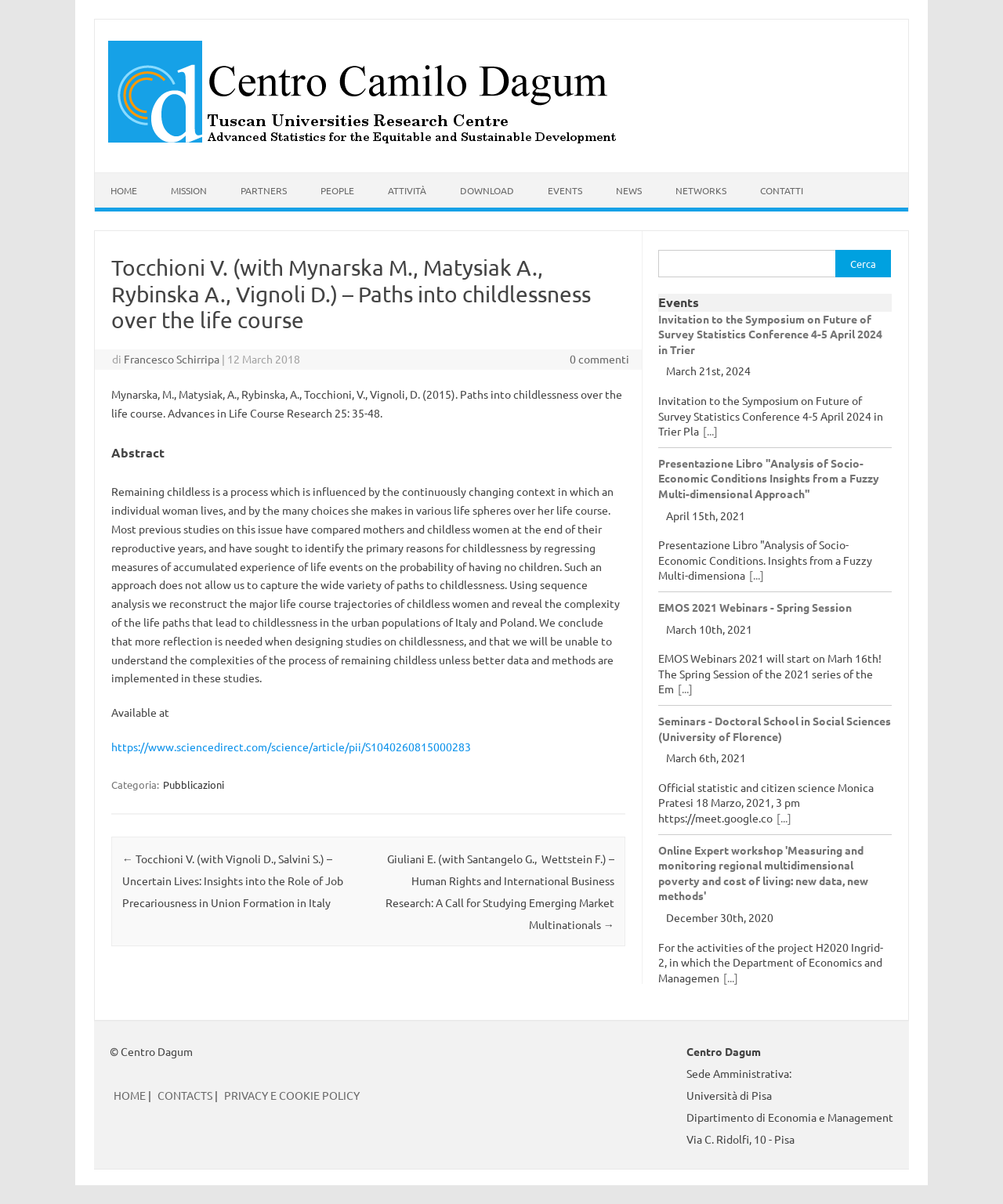Given the description of the UI element: "parent_node: Ricerca per: value="Cerca"", predict the bounding box coordinates in the form of [left, top, right, bottom], with each value being a float between 0 and 1.

[0.833, 0.208, 0.889, 0.231]